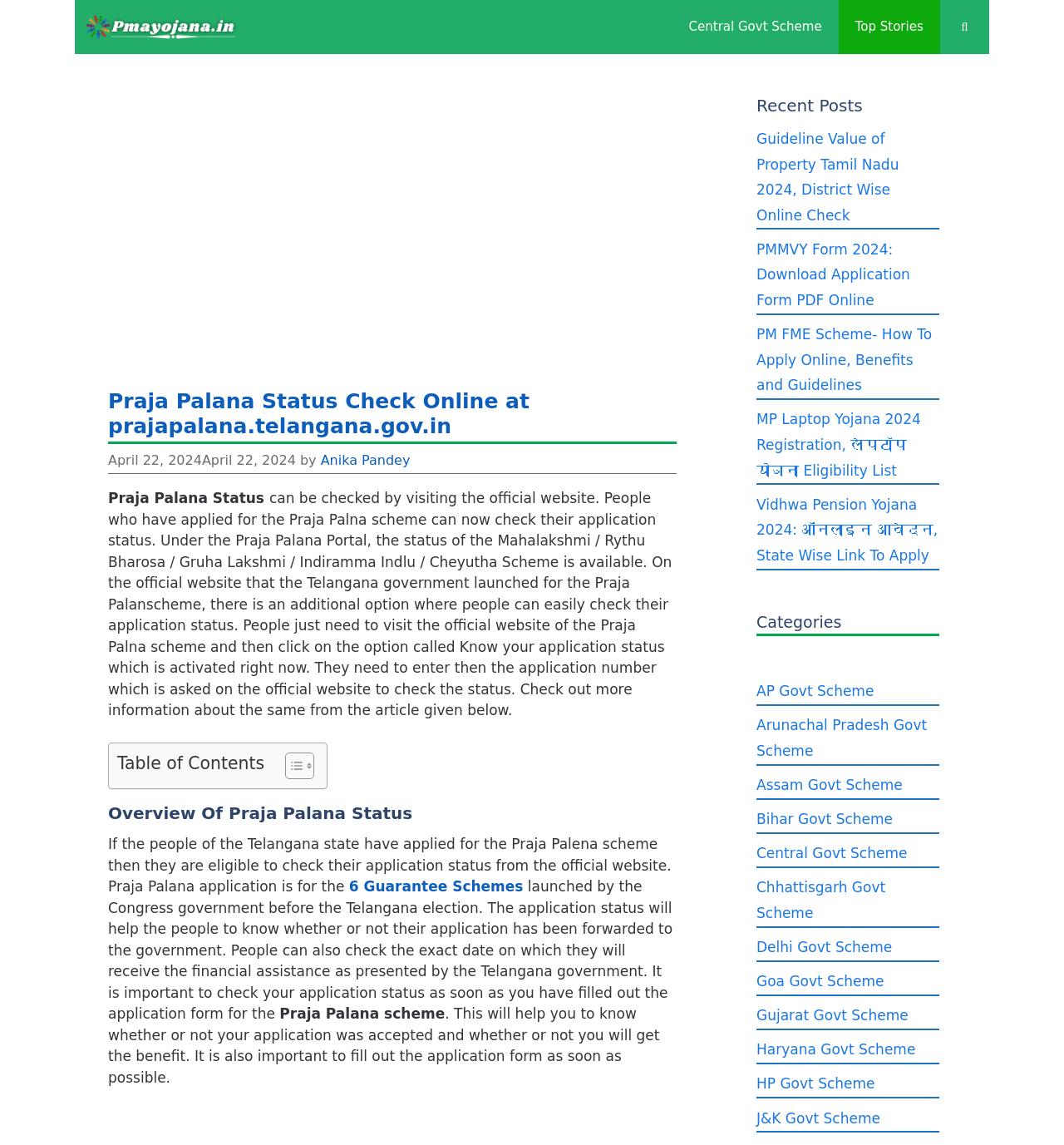What is the name of the scheme that can be checked online?
Use the information from the screenshot to give a comprehensive response to the question.

The webpage provides information about the Praja Palana scheme, and it is mentioned that the status of the scheme can be checked online. Therefore, the answer is Praja Palana.